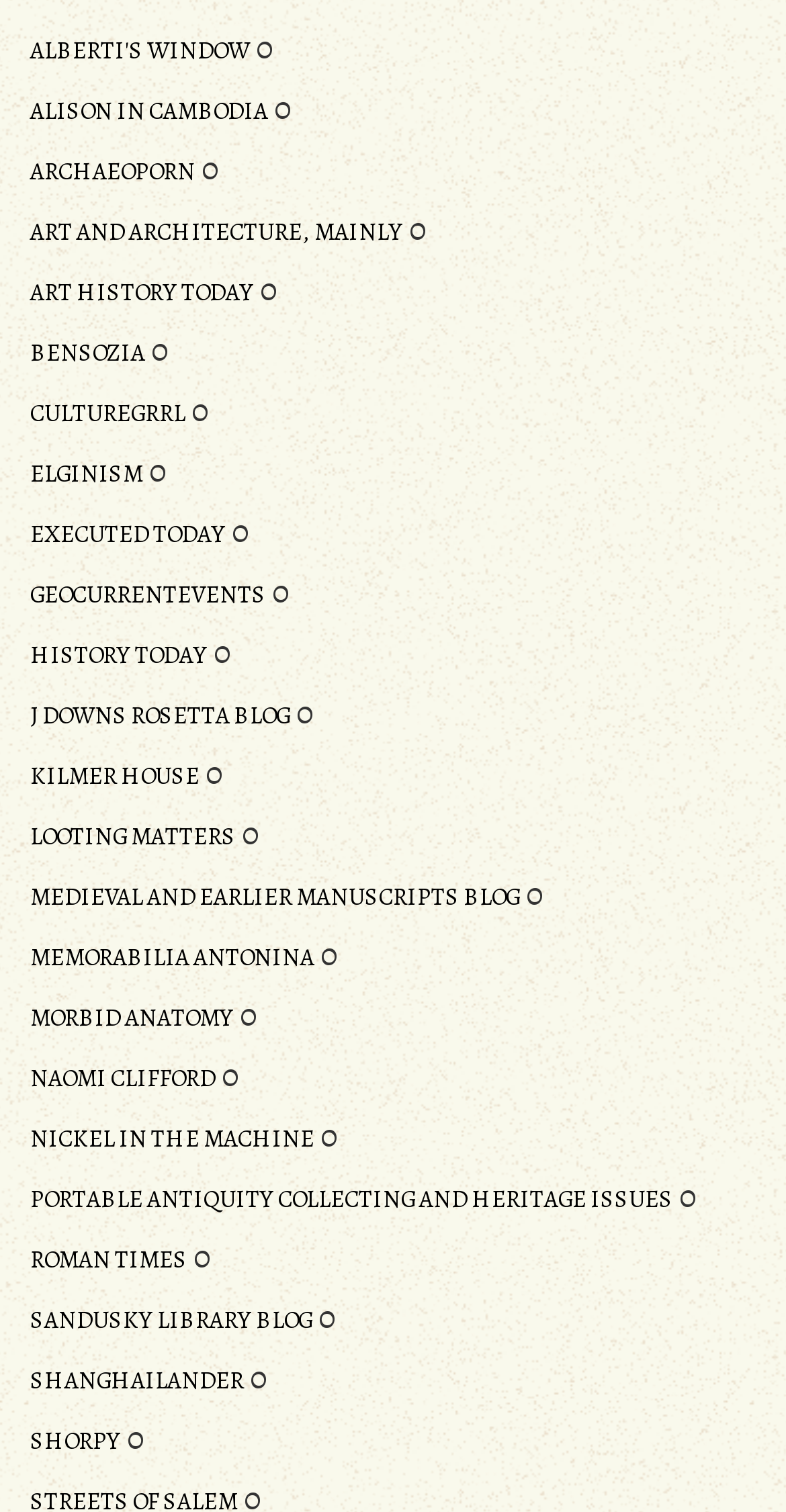Can you find the bounding box coordinates for the element that needs to be clicked to execute this instruction: "check out MORBID ANATOMY"? The coordinates should be given as four float numbers between 0 and 1, i.e., [left, top, right, bottom].

[0.038, 0.662, 0.297, 0.684]